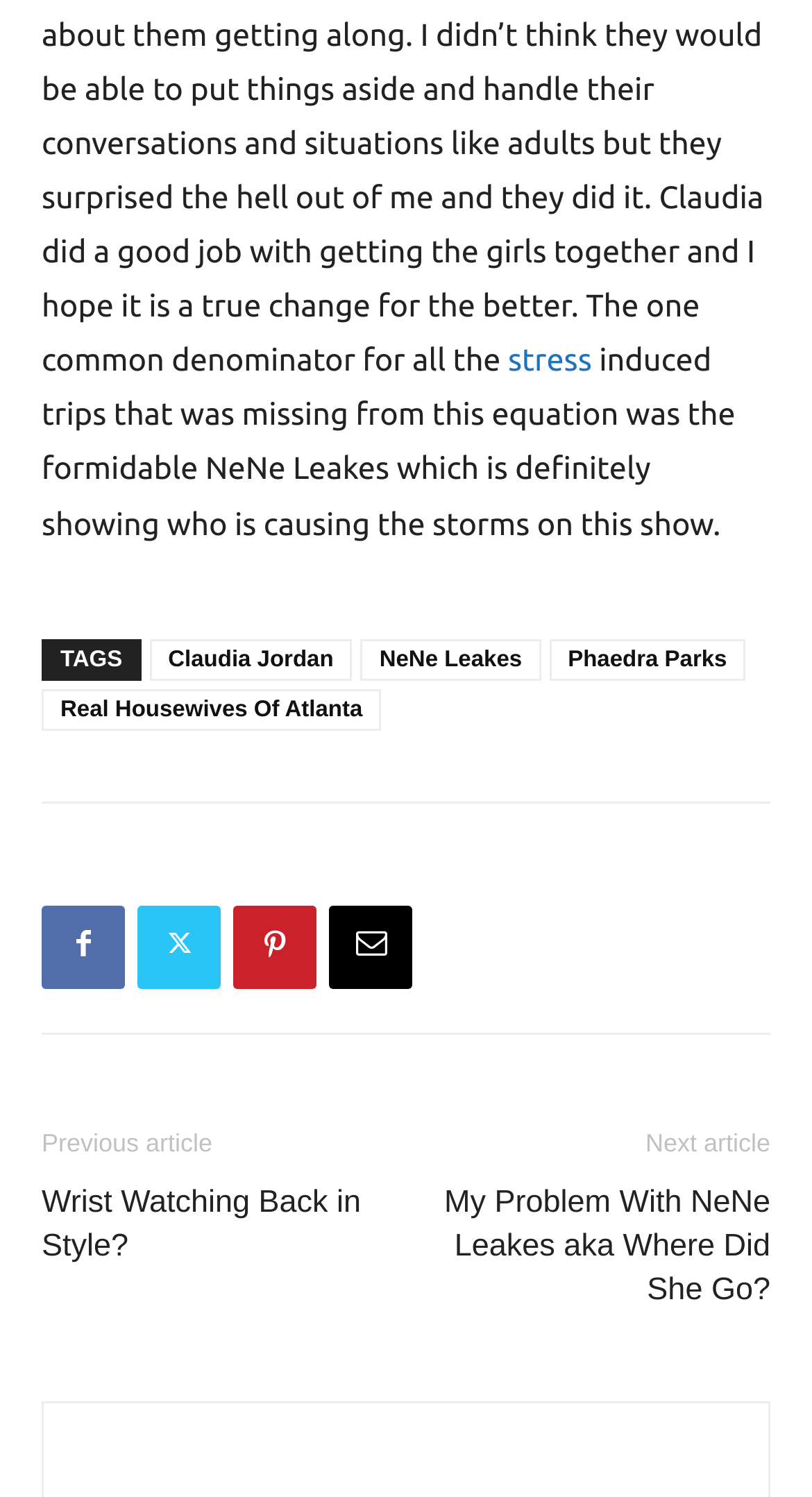Given the description "title="Closer to the Source"", determine the bounding box of the corresponding UI element.

None